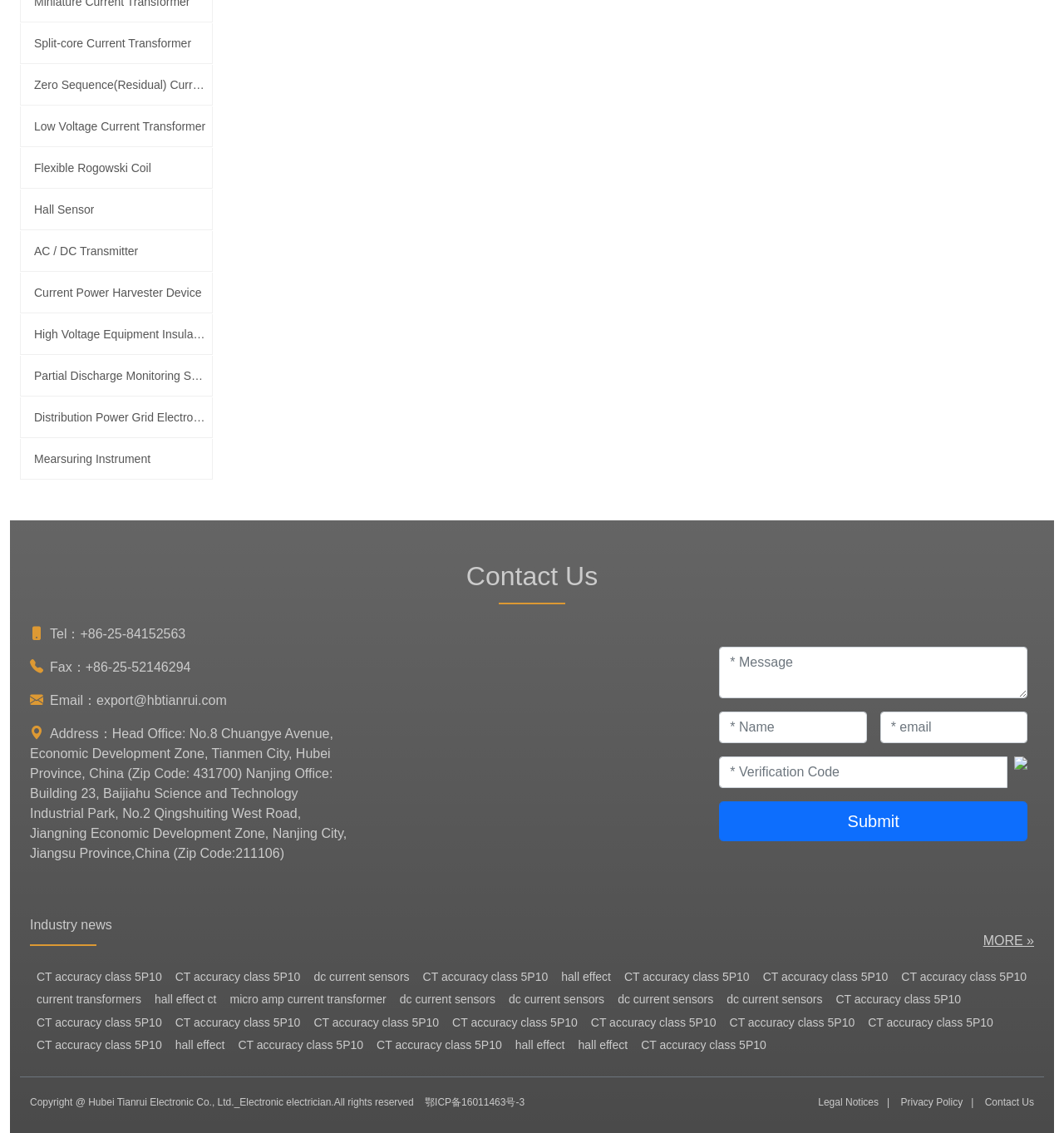Please specify the bounding box coordinates in the format (top-left x, top-left y, bottom-right x, bottom-right y), with values ranging from 0 to 1. Identify the bounding box for the UI component described as follows: Submit

[0.676, 0.708, 0.966, 0.743]